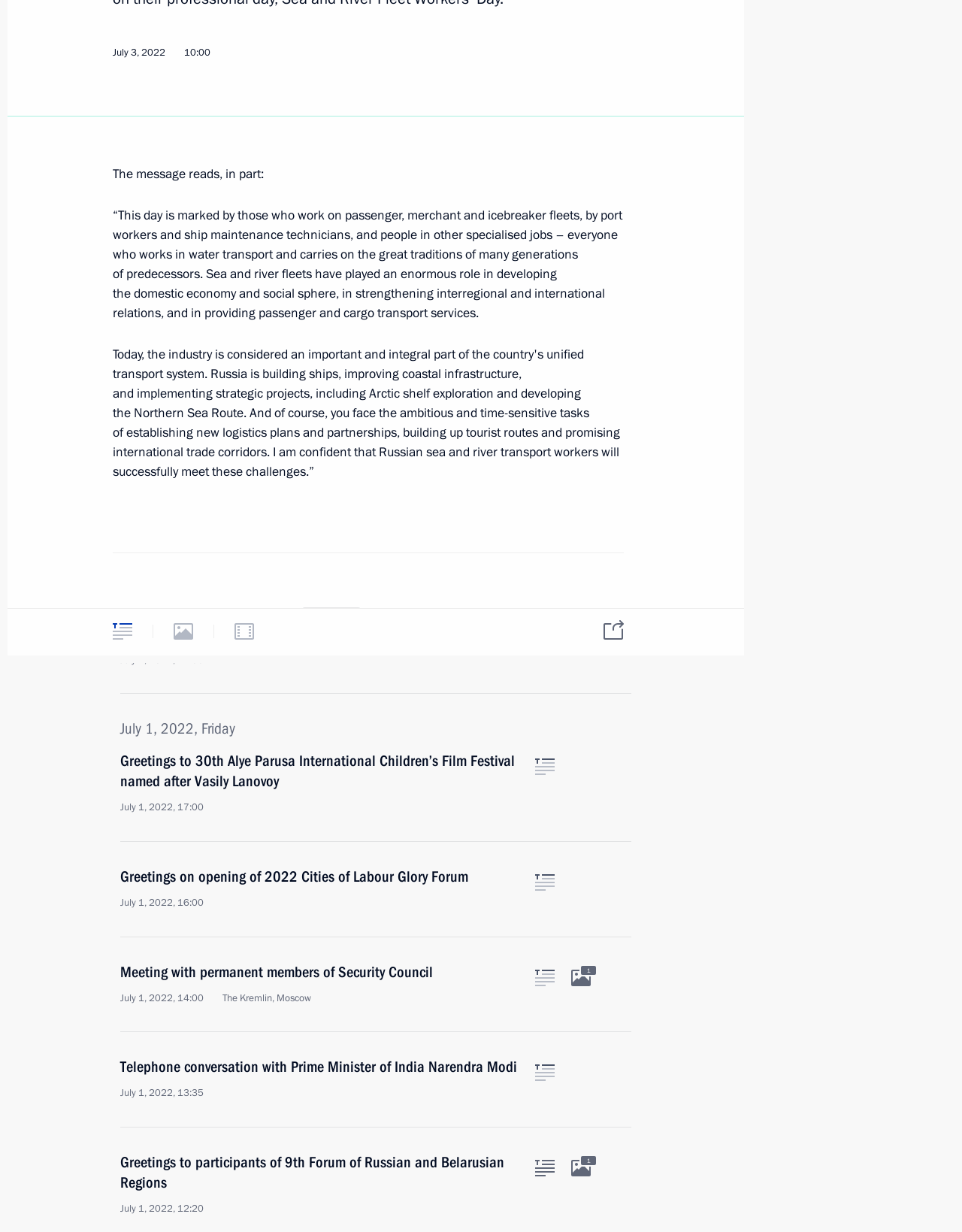Please determine the bounding box coordinates for the element that should be clicked to follow these instructions: "Go to previous page".

[0.125, 0.925, 0.656, 0.952]